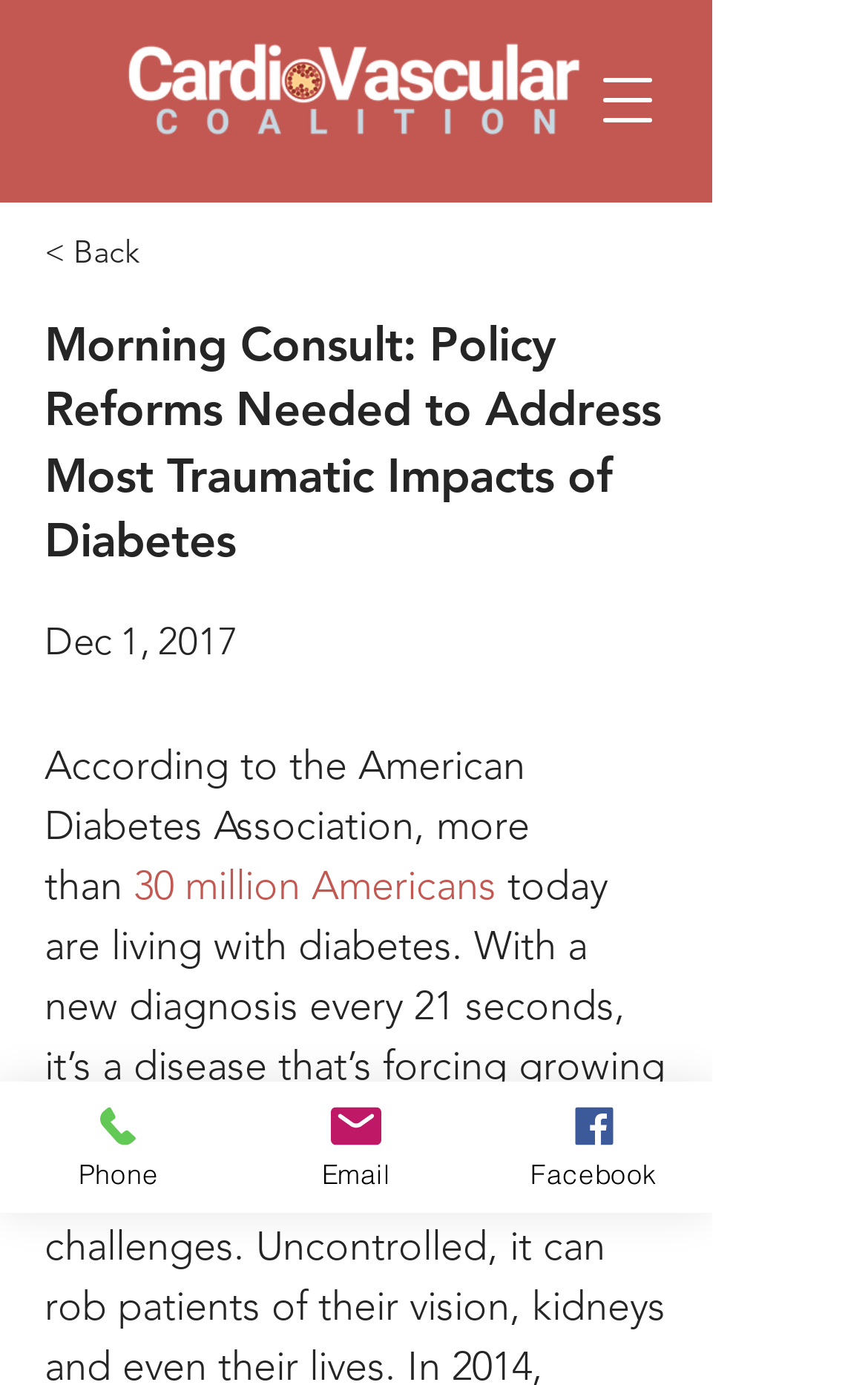Carefully observe the image and respond to the question with a detailed answer:
What is the date of the article?

I found the date of the article by looking at the static text element that says 'Dec 1, 2017' which is located below the main heading.